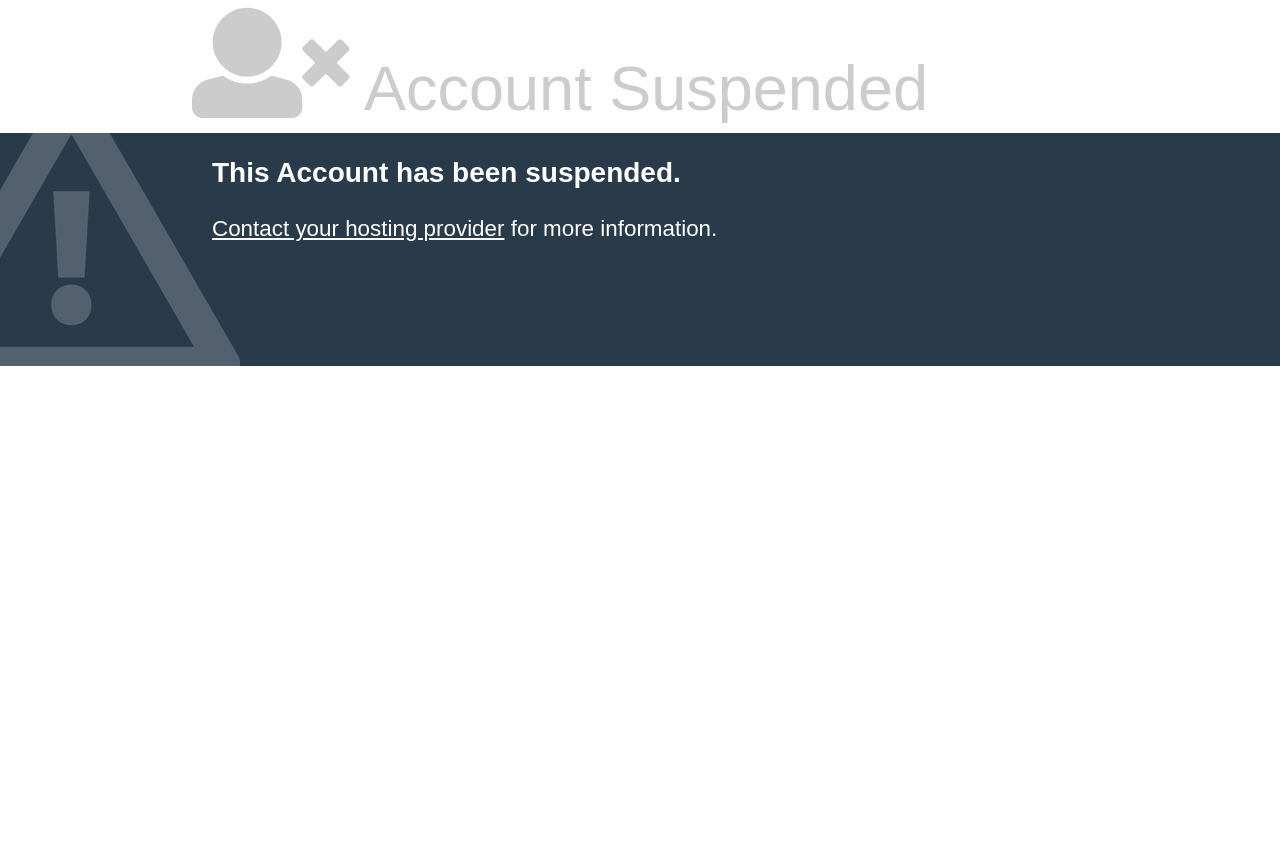From the webpage screenshot, predict the bounding box coordinates (top-left x, top-left y, bottom-right x, bottom-right y) for the UI element described here: Contact your hosting provider

[0.166, 0.255, 0.394, 0.284]